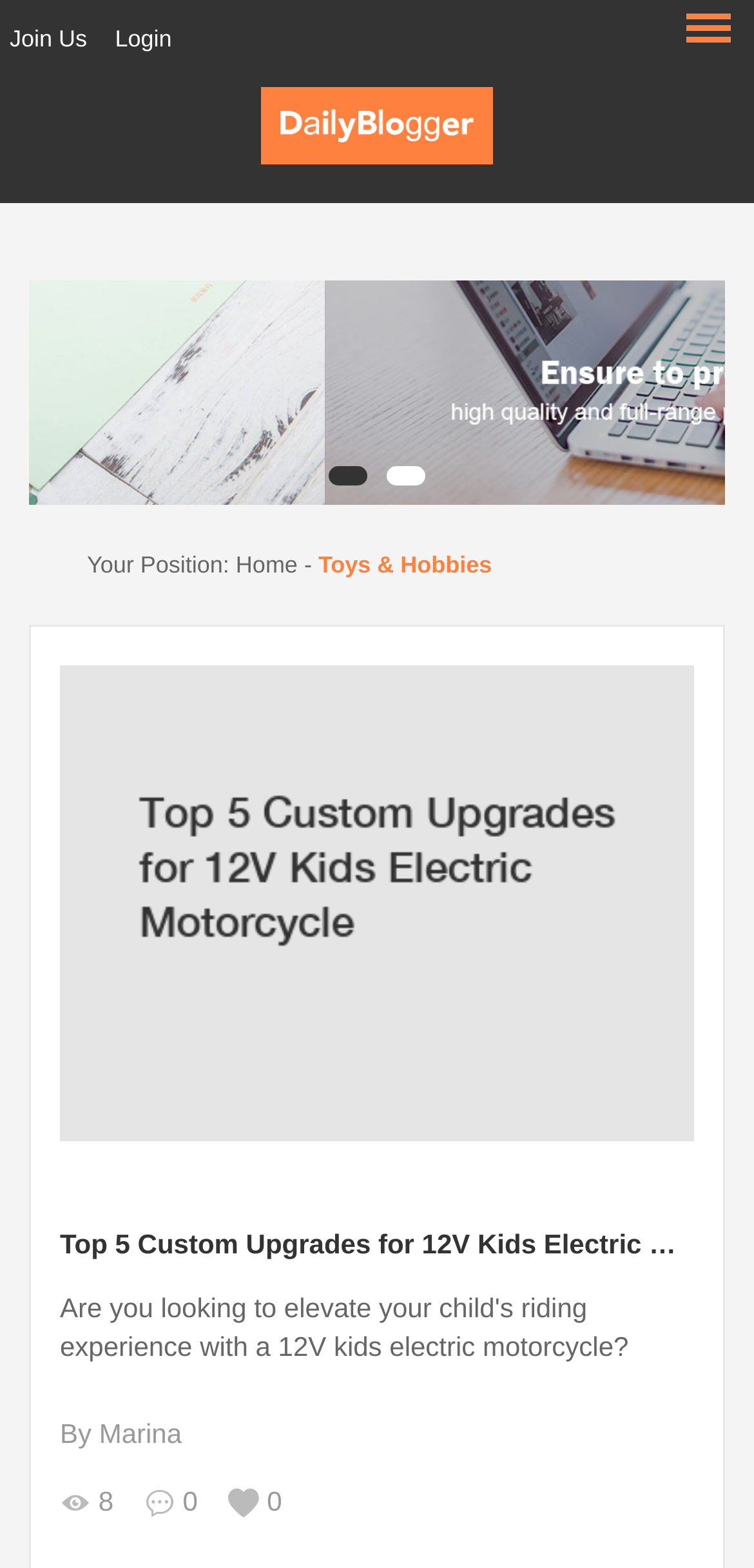Create a detailed narrative of the webpage’s visual and textual elements.

The webpage appears to be a blog or article page from Dailyblogger's Blog. At the top, there is a large image that spans most of the width of the page, with a smaller image above it, likely a logo or header image. 

To the top left, there are two links, "Join Us" and "Login", positioned side by side. Below these links, there is a section with a label "Your Position:" followed by a link to "Home" and a generic element labeled "Toys & Hobbies". 

The main content of the page is a single article, which starts with a question "Are you looking to elevate your child's riding experience with a 12V kids electric motorcycle?" The article is written by Marina, as indicated by a link at the bottom of the article. 

There are three more links at the very bottom of the page, containing icons and numbers, possibly indicating comments, likes, or shares. Overall, the page has a simple layout with a prominent image at the top and a single main article.